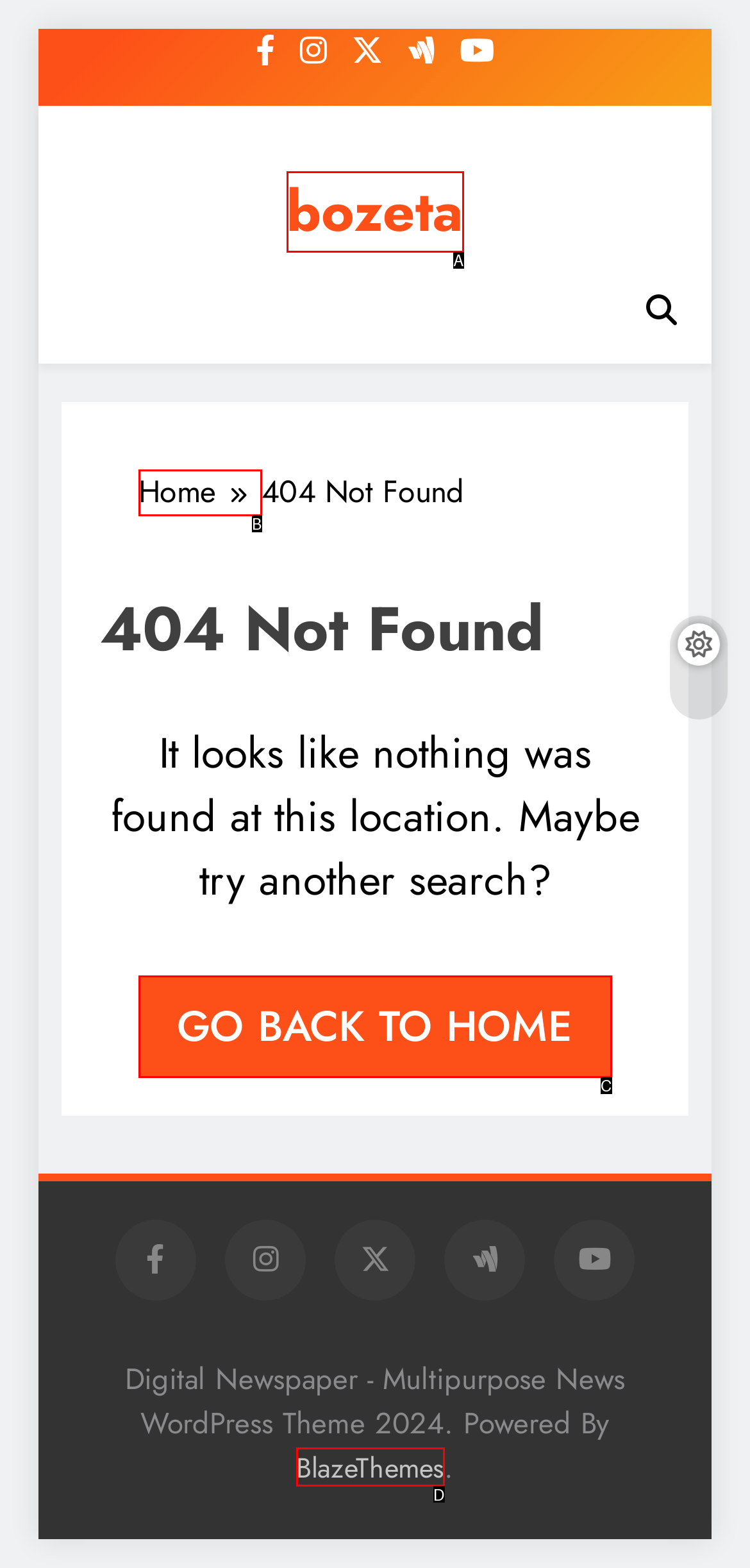Identify which HTML element matches the description: Savochkina, Nataliia. Answer with the correct option's letter.

None